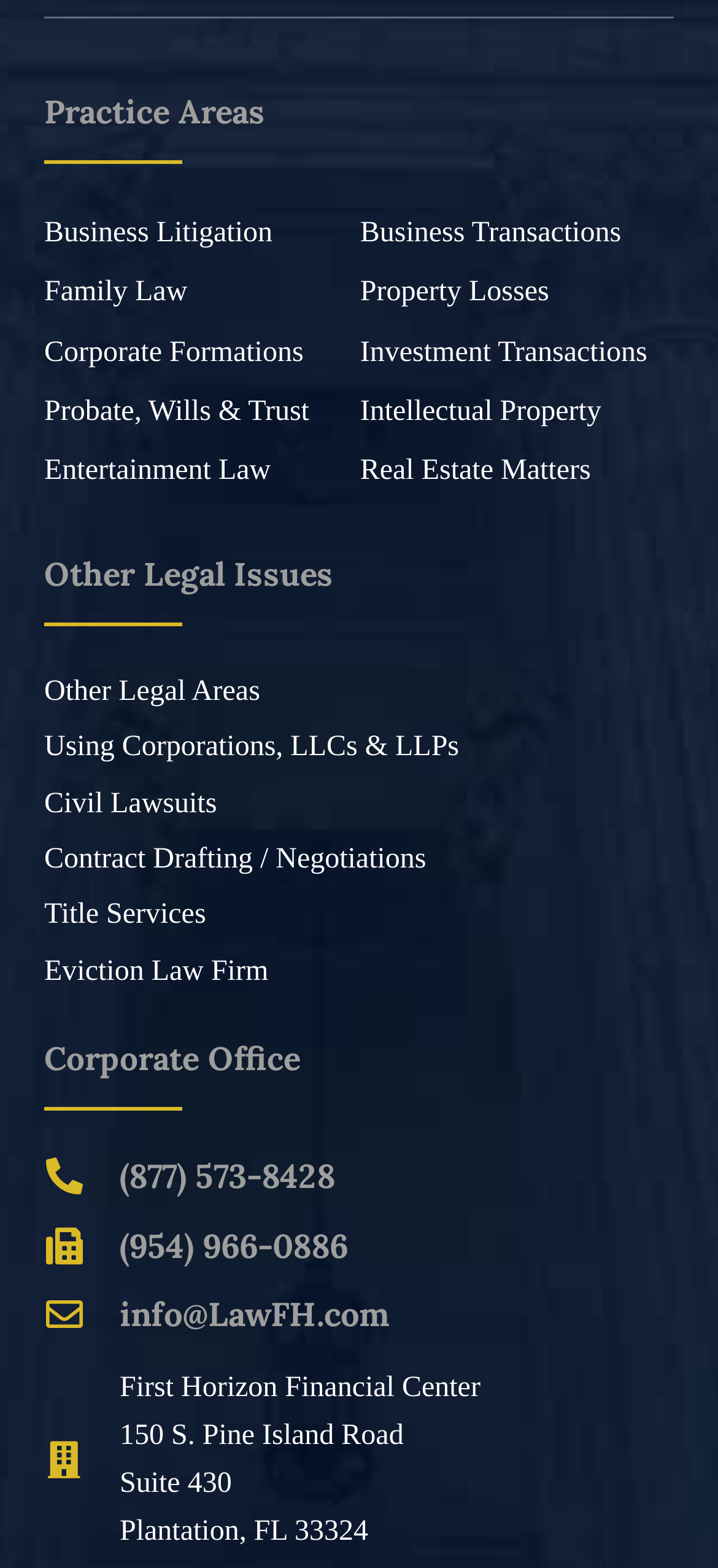Please indicate the bounding box coordinates for the clickable area to complete the following task: "View Corporate Formations". The coordinates should be specified as four float numbers between 0 and 1, i.e., [left, top, right, bottom].

[0.062, 0.215, 0.423, 0.235]